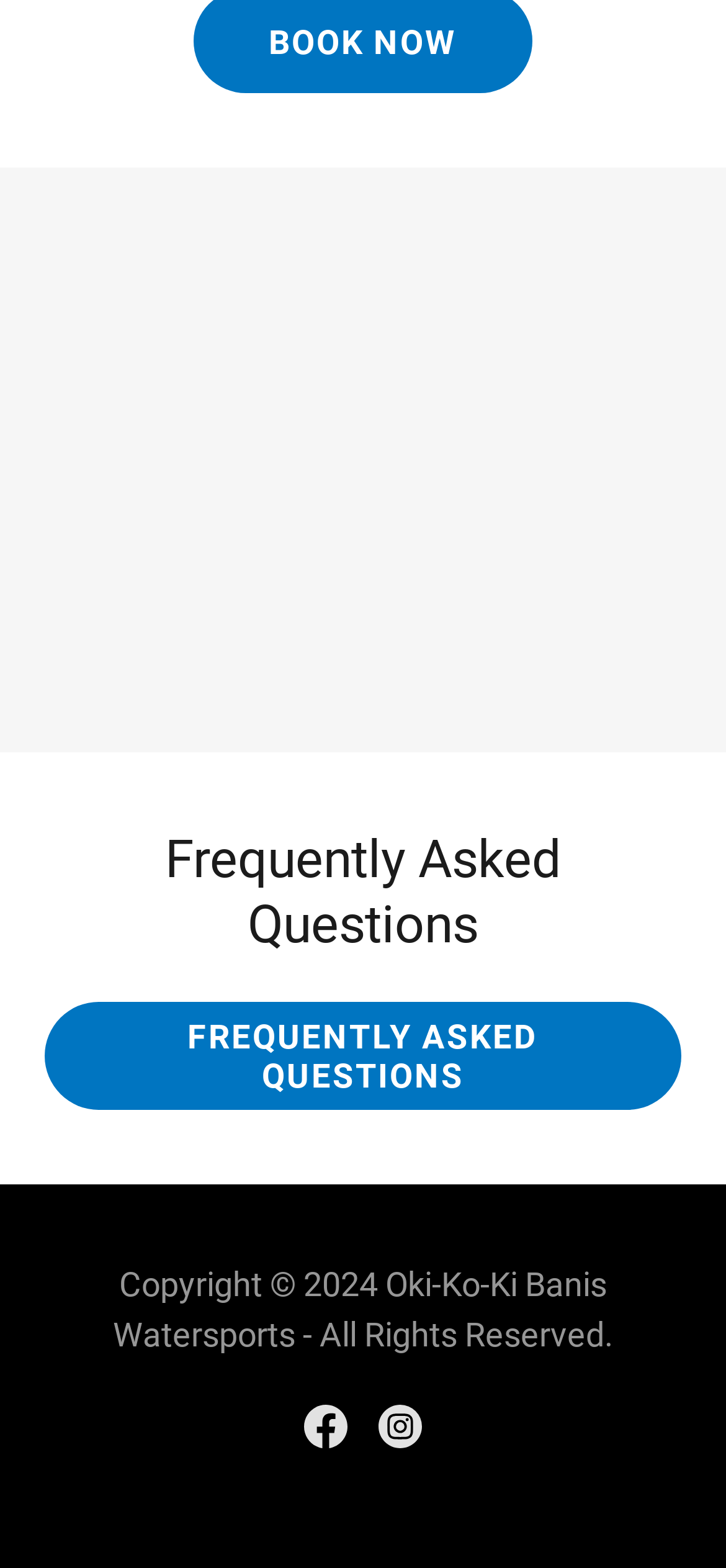What is the copyright year of the webpage?
Provide a one-word or short-phrase answer based on the image.

2024